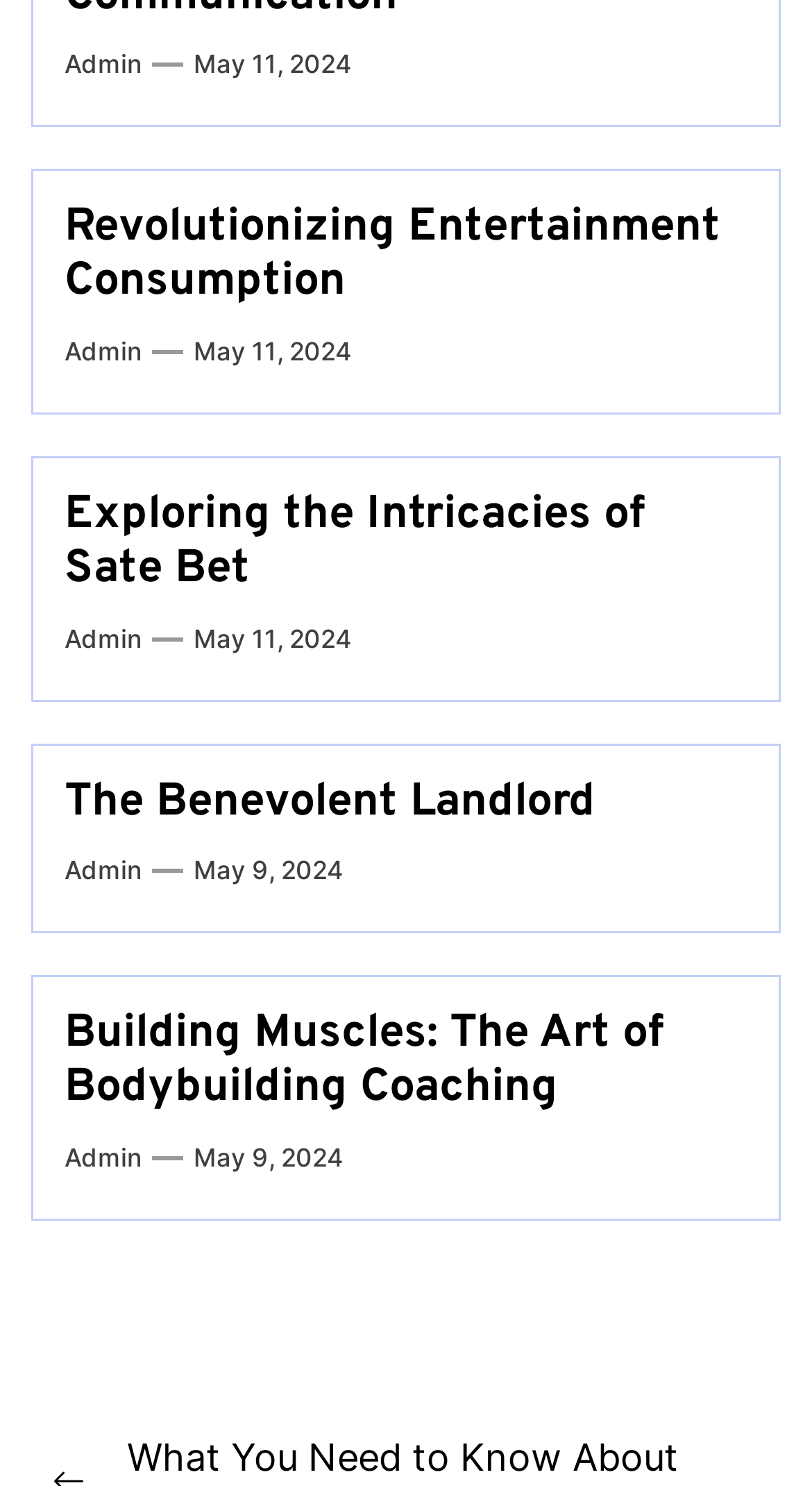Please identify the coordinates of the bounding box that should be clicked to fulfill this instruction: "Click on 'Revolutionizing Entertainment Consumption'".

[0.079, 0.135, 0.887, 0.209]